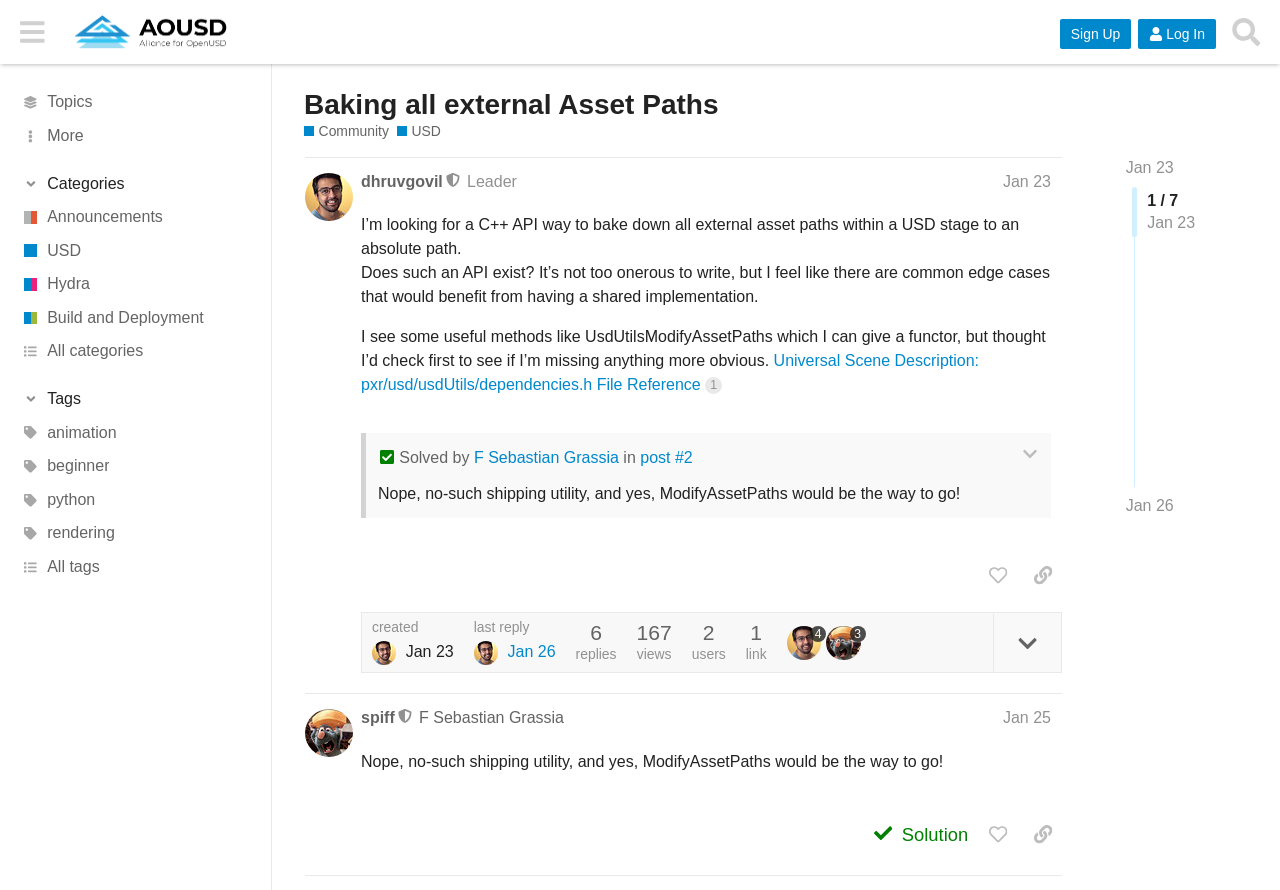Please provide a one-word or phrase answer to the question: 
How many replies are there in the post?

167